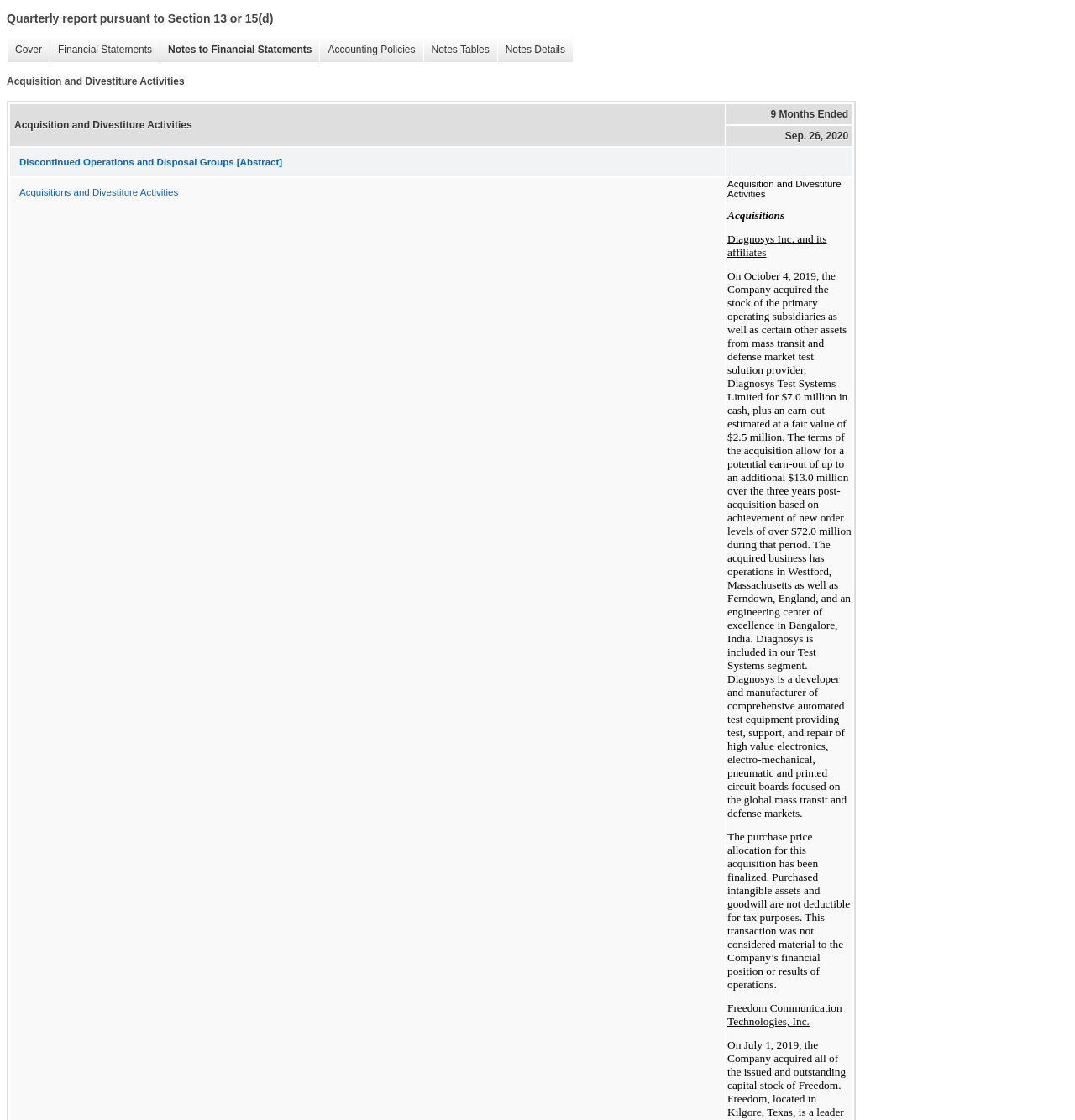What is the title of the first row in the 'Acquisition and Divestiture Activities' table?
Deliver a detailed and extensive answer to the question.

The title of the first row in the 'Acquisition and Divestiture Activities' table is 'Discontinued Operations and Disposal Groups [Abstract]' which can be found in the gridcell of the table.